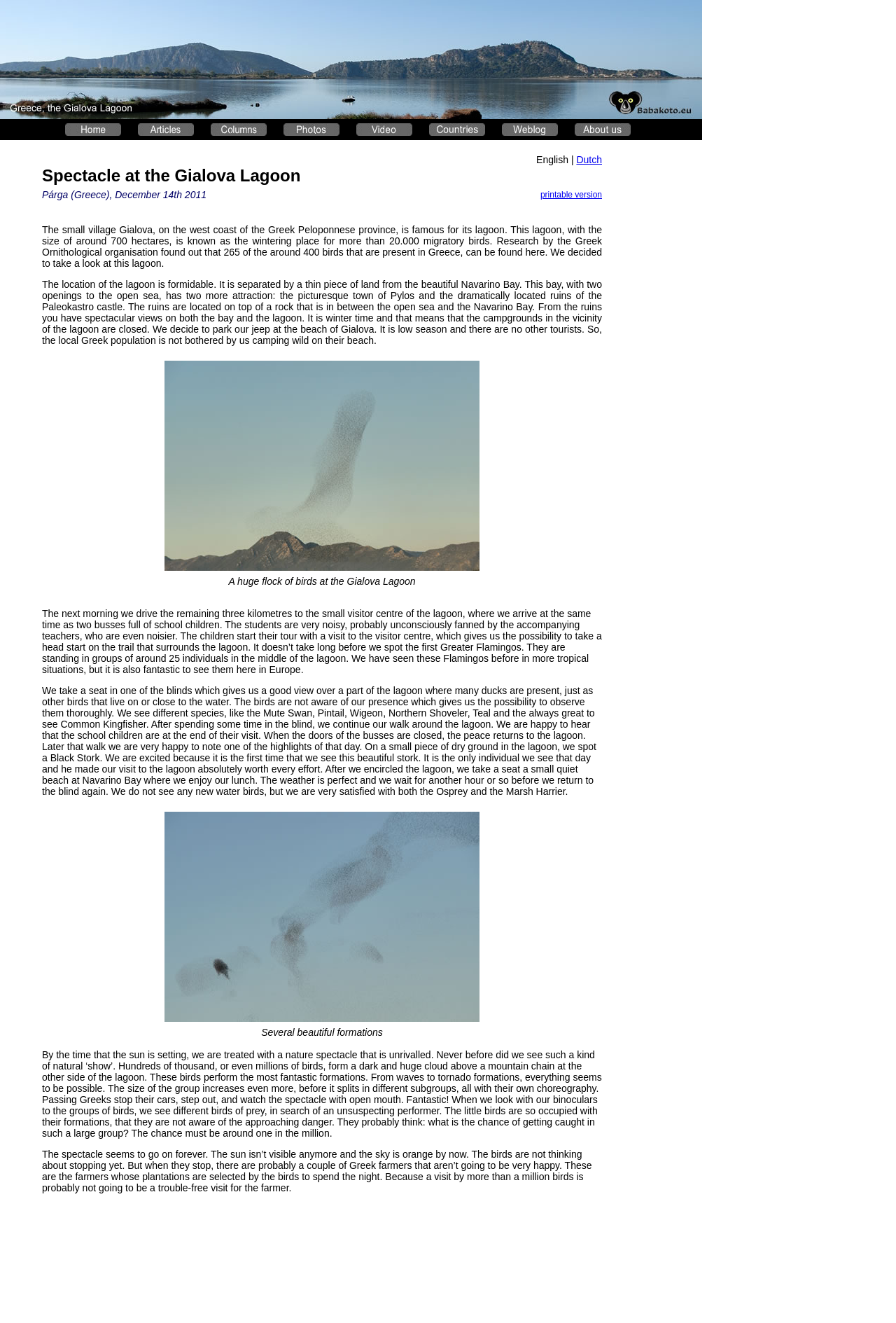Find the bounding box coordinates of the element you need to click on to perform this action: 'View printable version'. The coordinates should be represented by four float values between 0 and 1, in the format [left, top, right, bottom].

[0.603, 0.143, 0.672, 0.151]